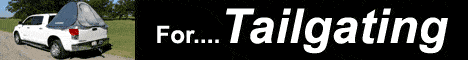Please reply to the following question using a single word or phrase: 
What is the main purpose of the BassRoom?

Privacy during outdoor events